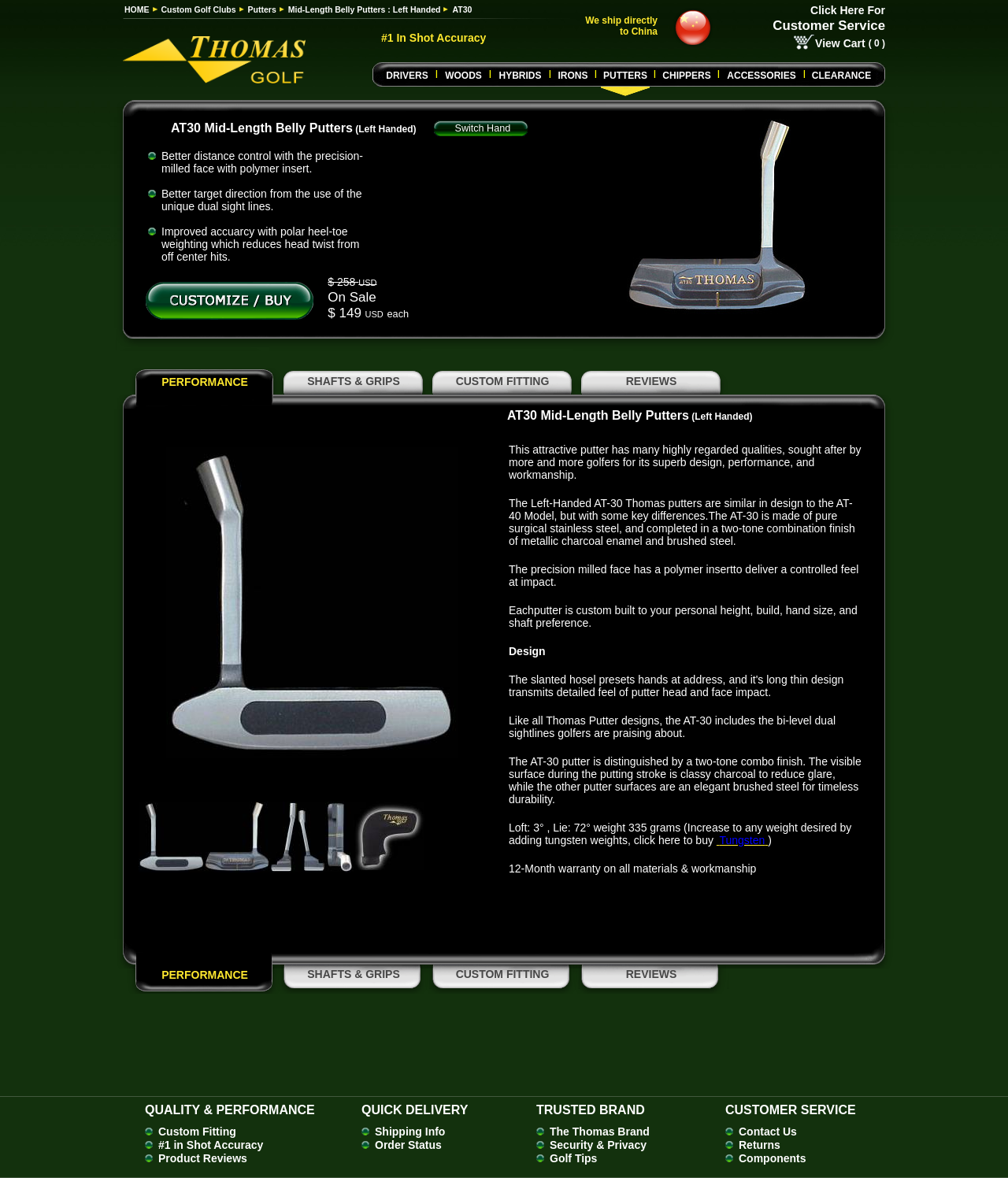Please determine the bounding box coordinates for the UI element described as: "Tungsten".

[0.711, 0.708, 0.762, 0.719]